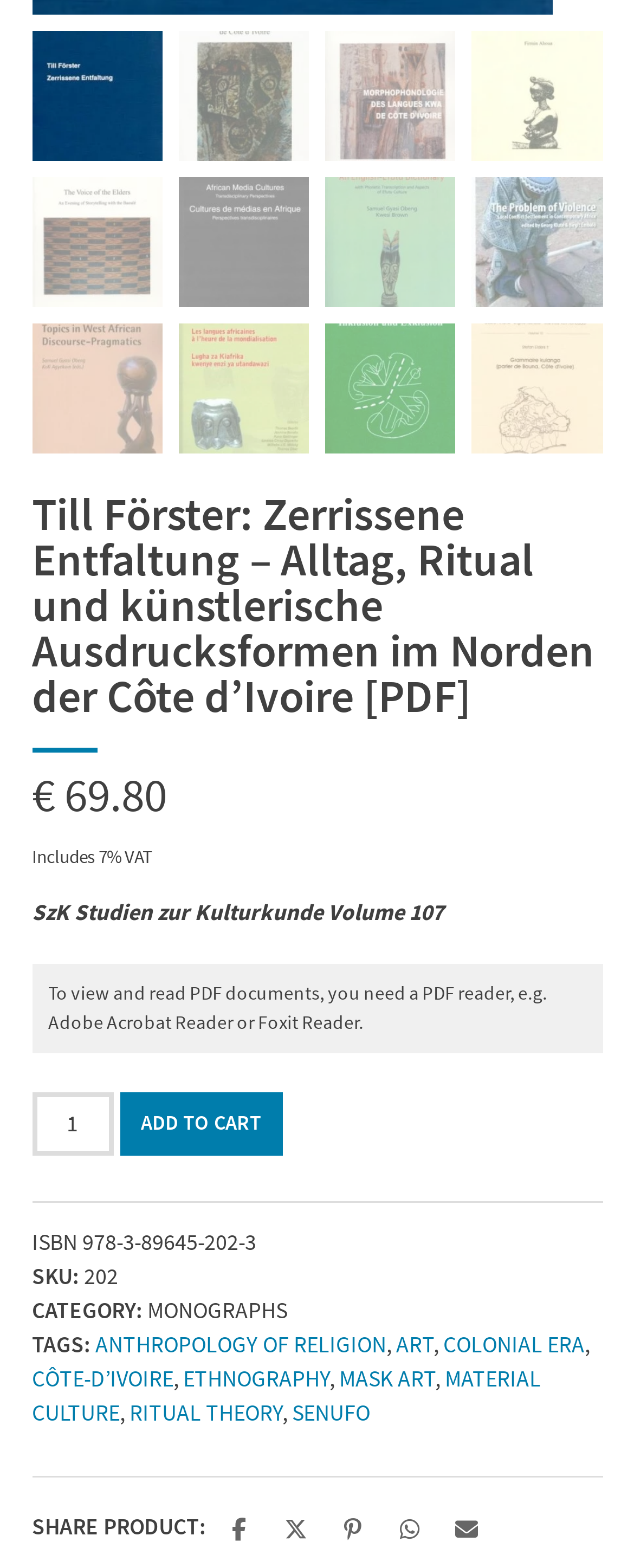How many images are on the top of the page?
Based on the visual information, provide a detailed and comprehensive answer.

I counted the number of image elements at the top of the page and found 8 images arranged in two rows.